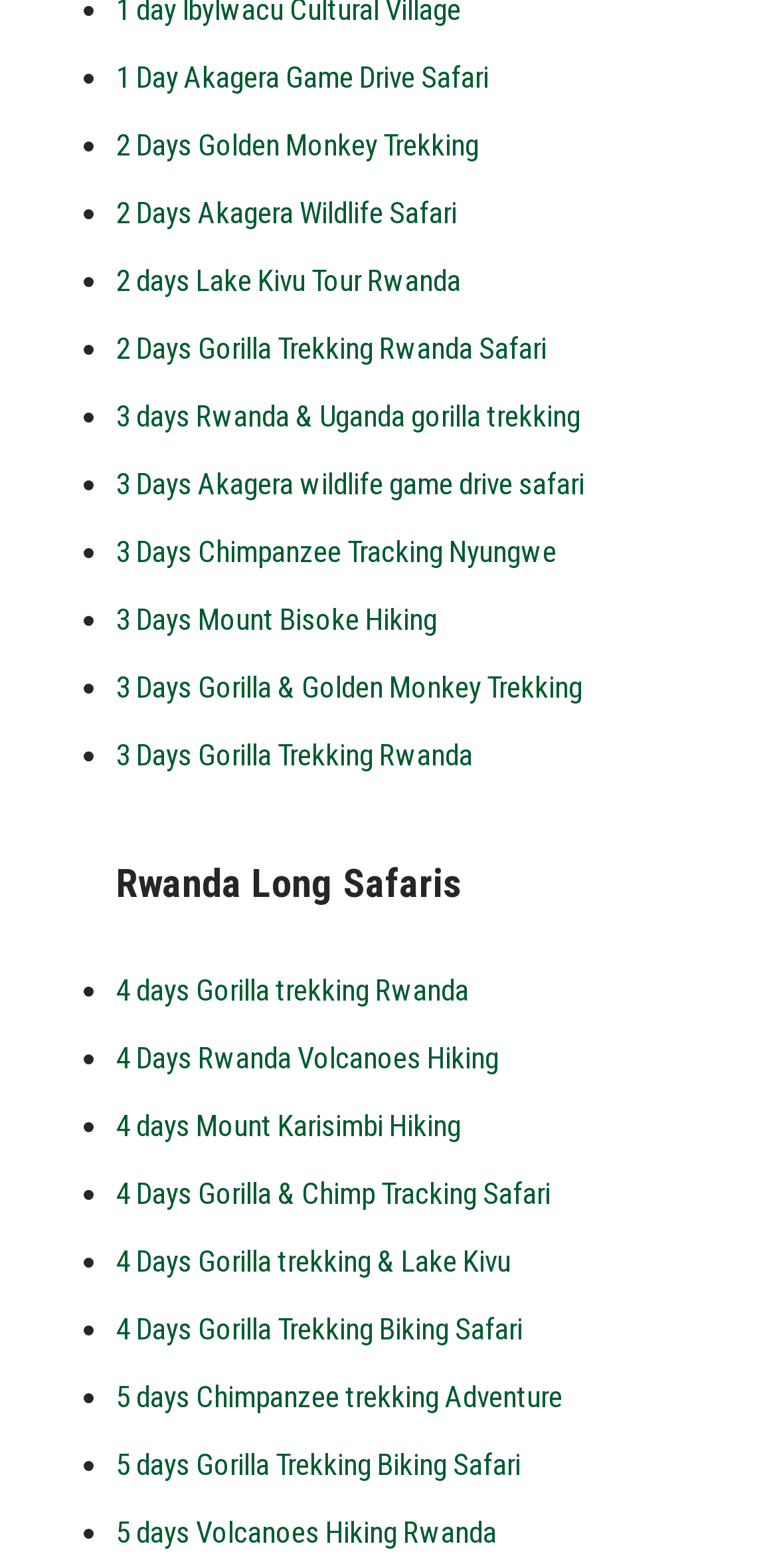Provide the bounding box coordinates of the HTML element this sentence describes: "4 days Gorilla trekking Rwanda".

[0.149, 0.62, 0.611, 0.643]